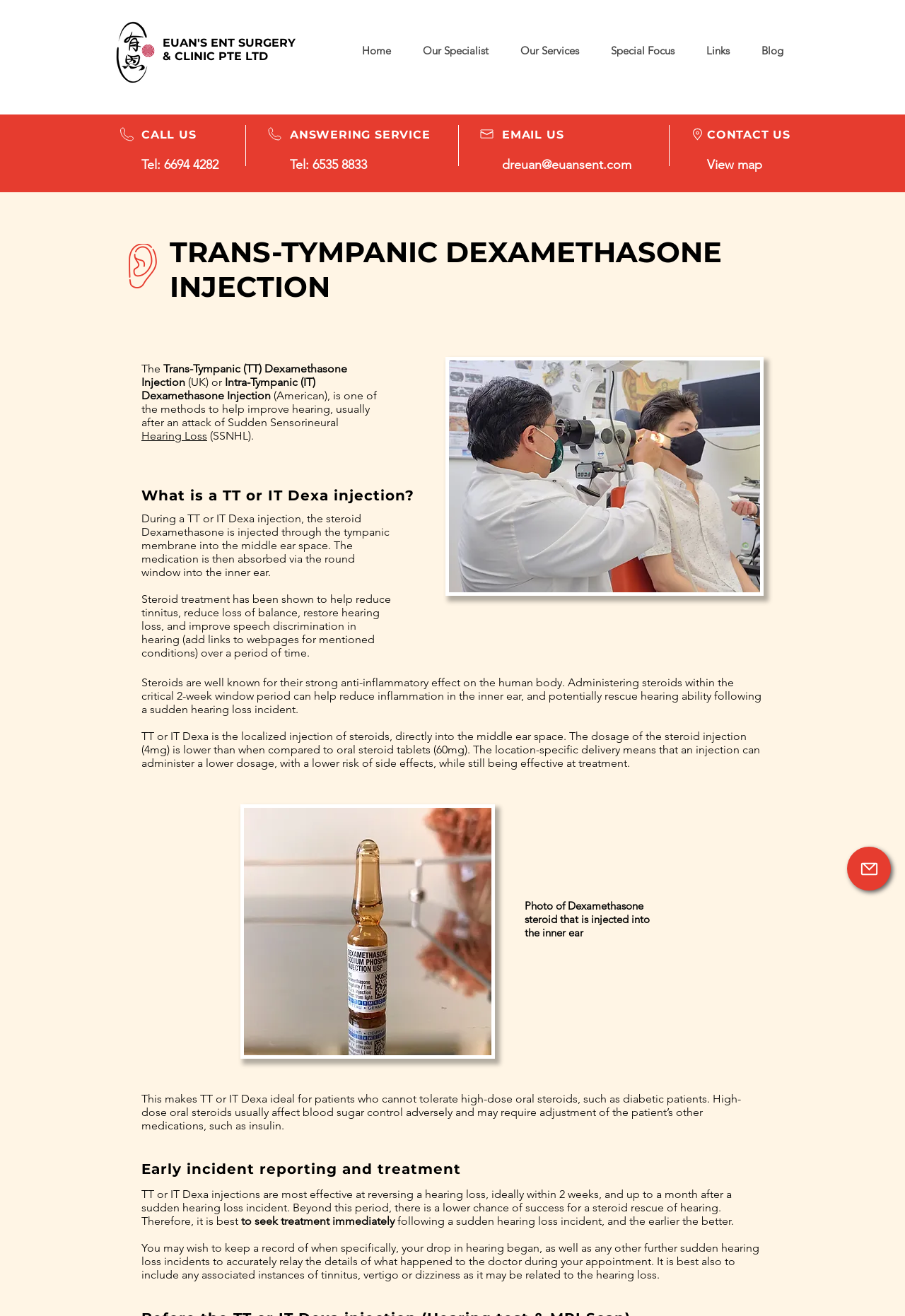Provide the bounding box coordinates for the area that should be clicked to complete the instruction: "Call the clinic using the phone number".

[0.156, 0.119, 0.241, 0.131]